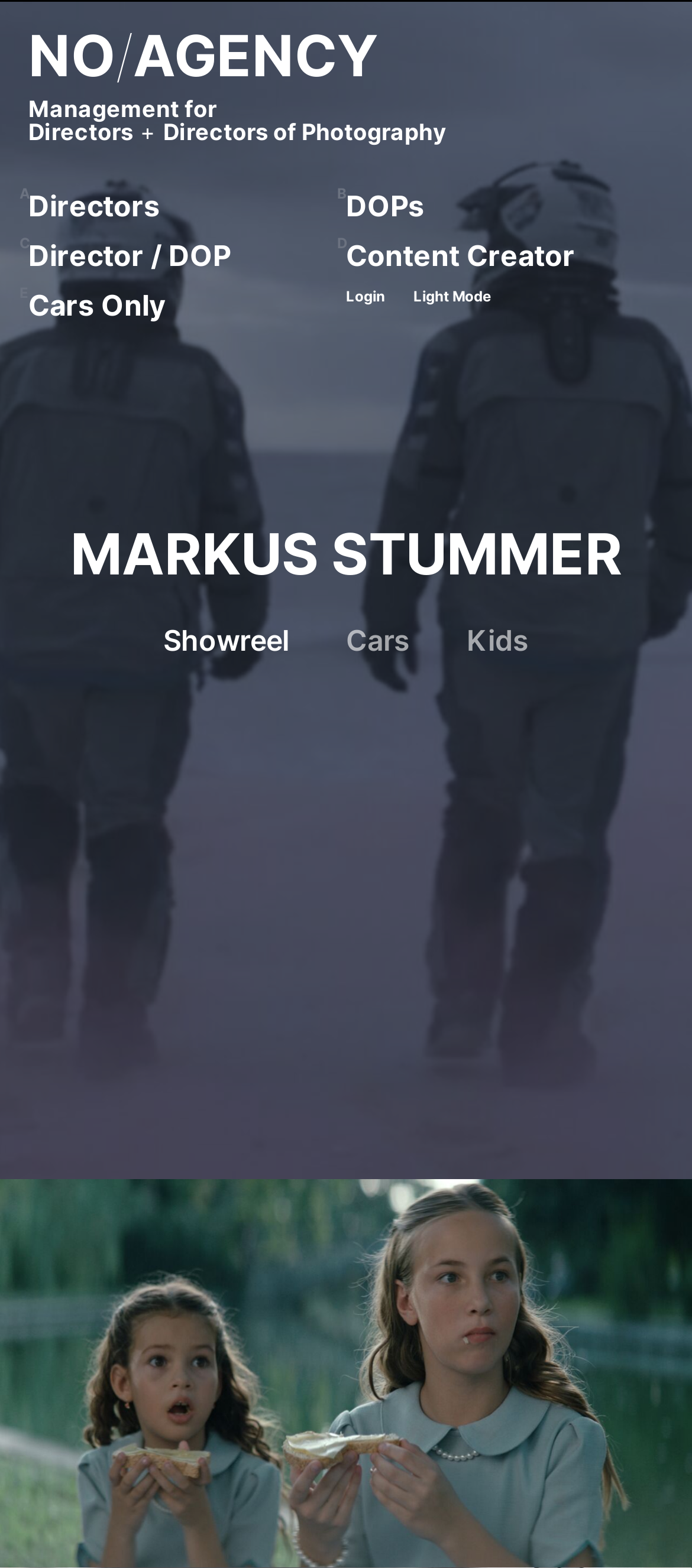How many links are there on the webpage?
Refer to the image and answer the question using a single word or phrase.

Over 50